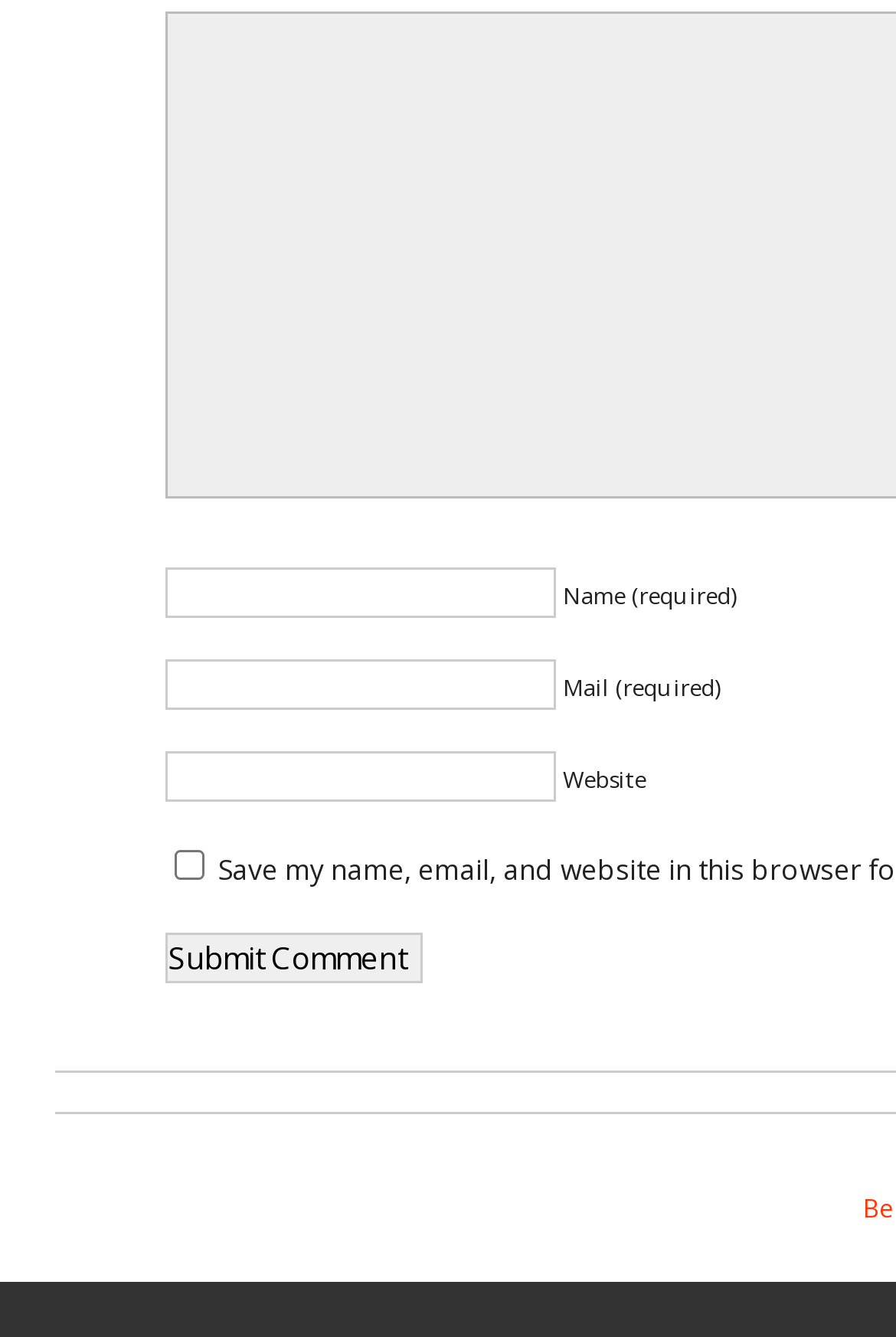Provide the bounding box for the UI element matching this description: "parent_node: Name (required) name="author"".

[0.185, 0.424, 0.621, 0.462]